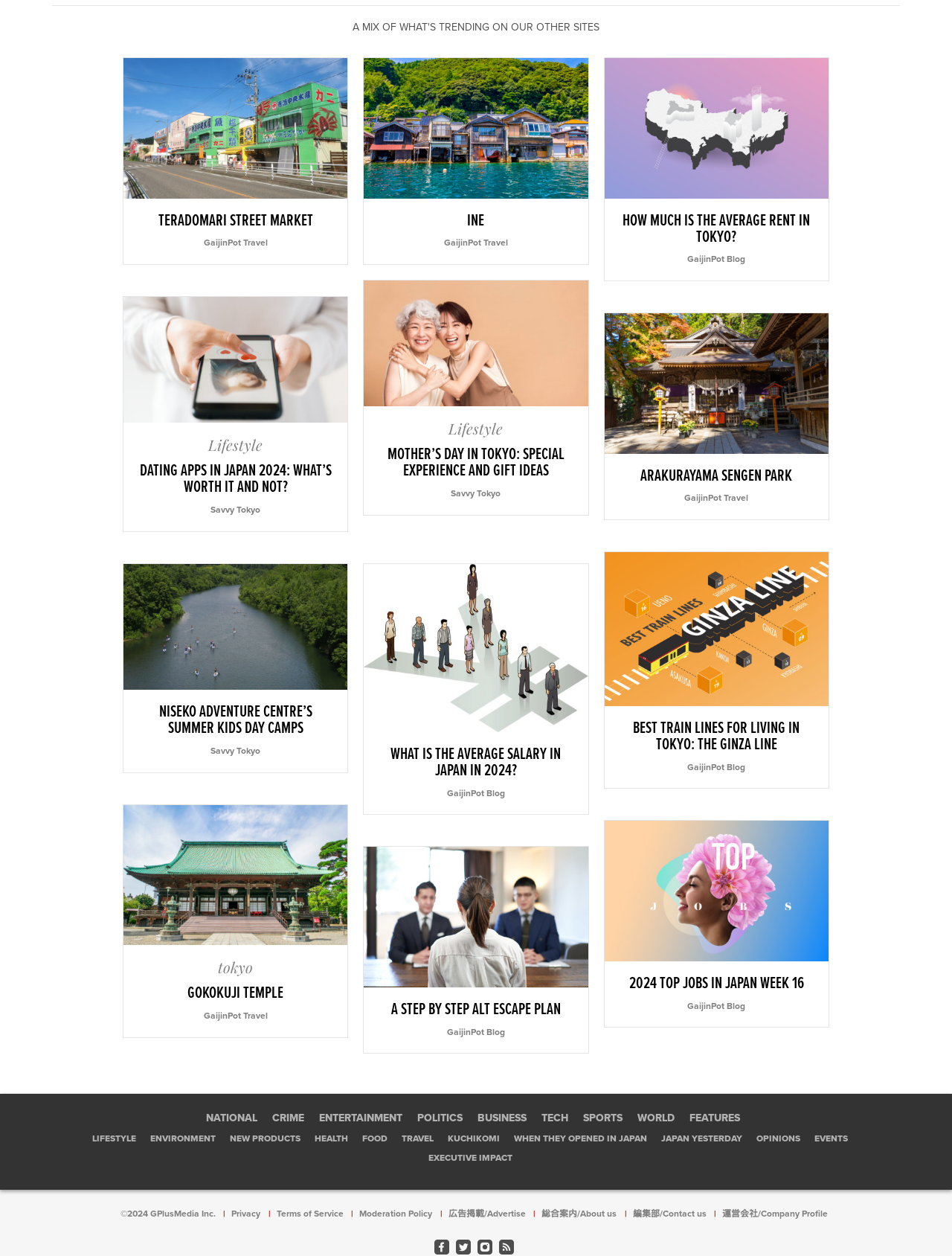Determine the bounding box coordinates for the element that should be clicked to follow this instruction: "Click on TERADOMARI STREET MARKET link". The coordinates should be given as four float numbers between 0 and 1, in the format [left, top, right, bottom].

[0.13, 0.046, 0.365, 0.21]